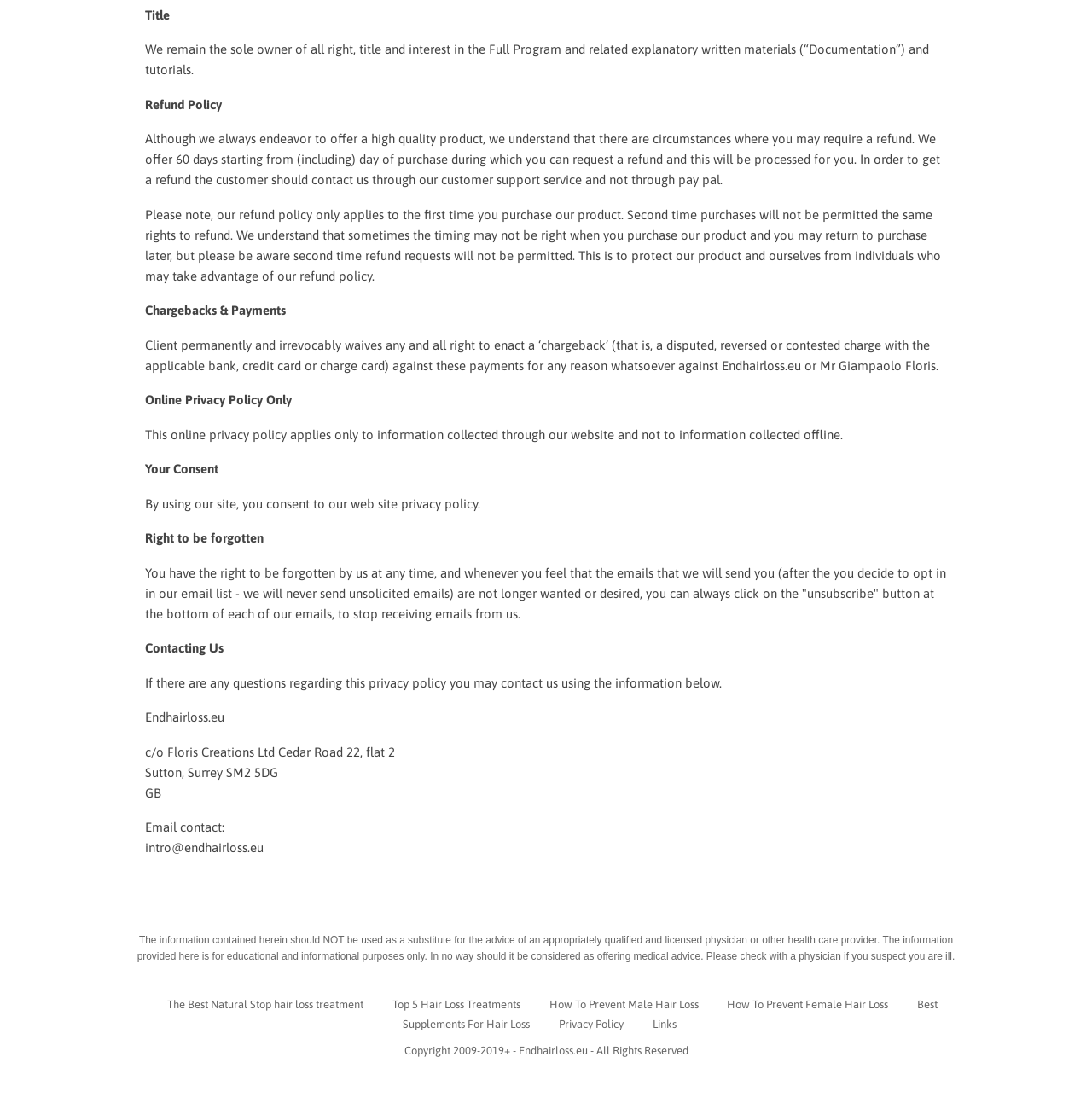Respond with a single word or phrase to the following question:
What is the company's address?

Sutton, Surrey SM2 5DG